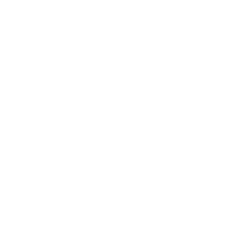Offer a detailed narrative of what is shown in the image.

The image showcases the branding for "CENZO PHARMA SUSTANON 300MG," a product likely designed for athletes or individuals looking to enhance their physical performance. The product is presented alongside other items in the same category, indicating its relevance in the realm of supplements or anabolic steroids. Sustanon is commonly known for its use in bodybuilding and other fitness regimes, and the packaging often emphasizes potency and effectiveness.

The surrounding text on the webpage provides context about various steroid options, highlighting their purposes, dosing, and potential side effects. It indicates that products like CENZO PHARMA SUSTANON are utilized frequently in the off-season by athletes aiming for lean muscle mass gains. The promotional nature of the webpage suggests that it is part of an online store specializing in performance-enhancing substances, catering to users' interests in specific dosages and product efficacy.